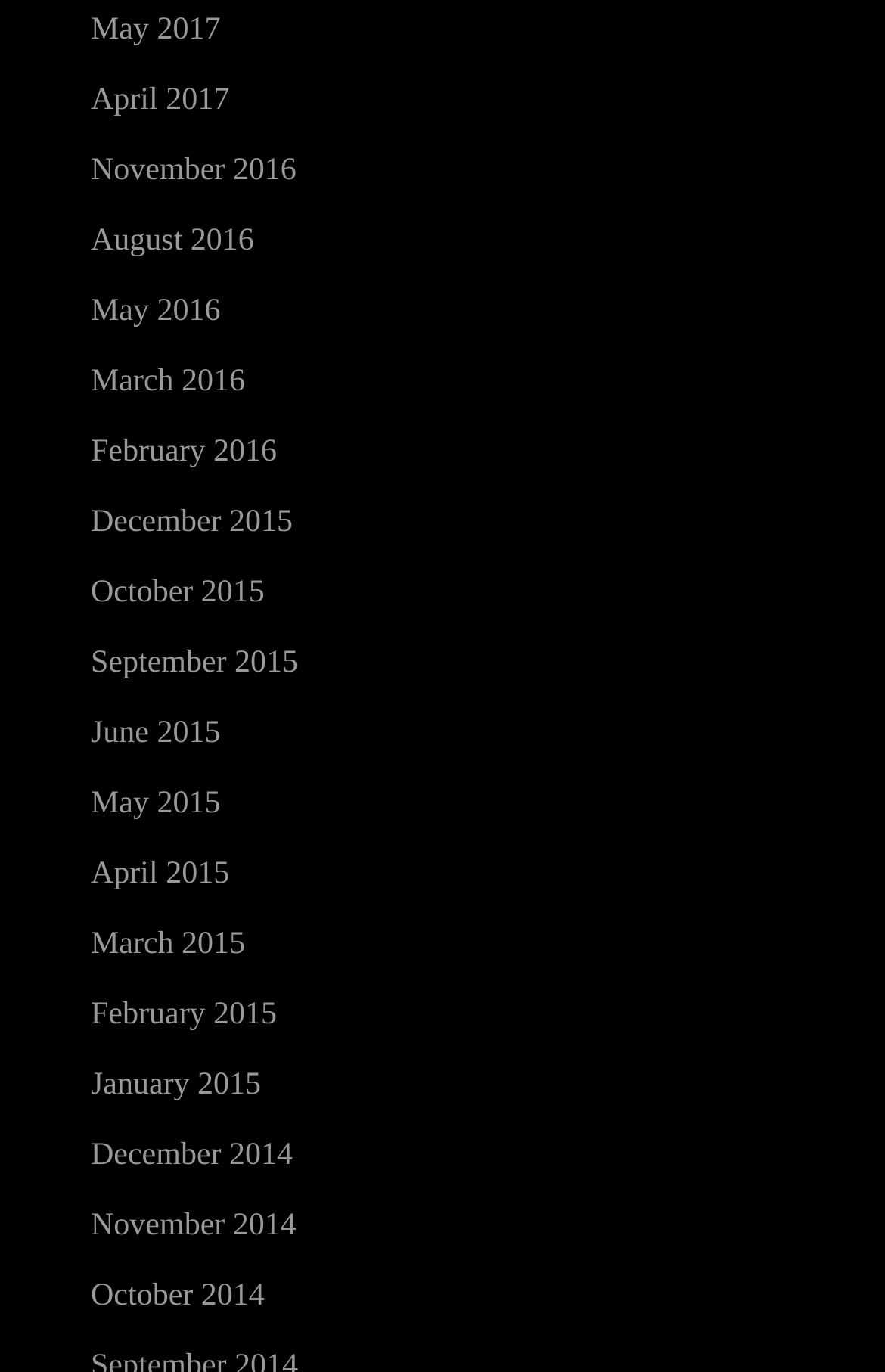Specify the bounding box coordinates of the area to click in order to follow the given instruction: "view April 2015 archives."

[0.103, 0.626, 0.259, 0.651]